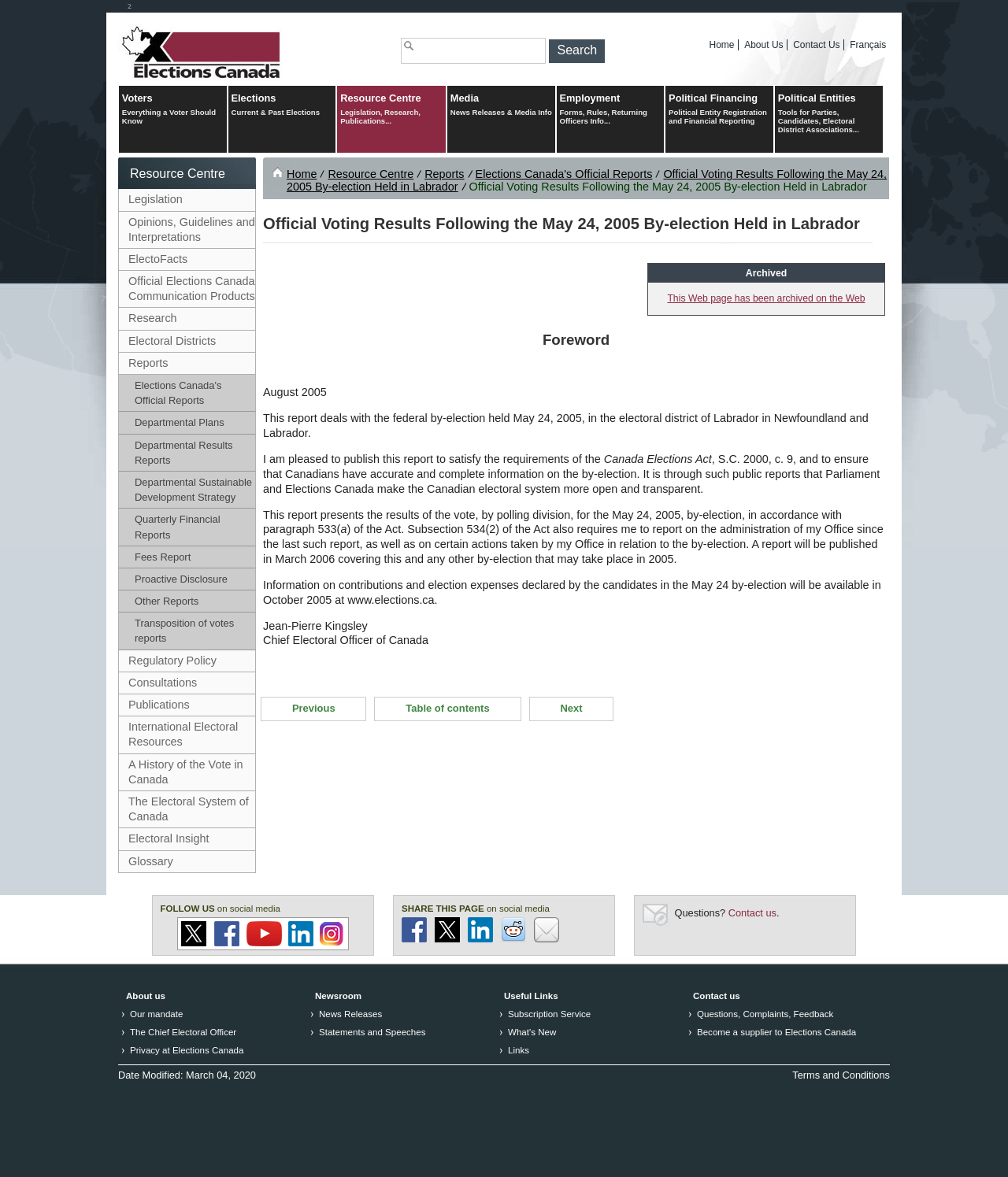Show the bounding box coordinates of the region that should be clicked to follow the instruction: "View Official Voting Results Following the May 24, 2005 By-election Held in Labrador."

[0.284, 0.143, 0.88, 0.164]